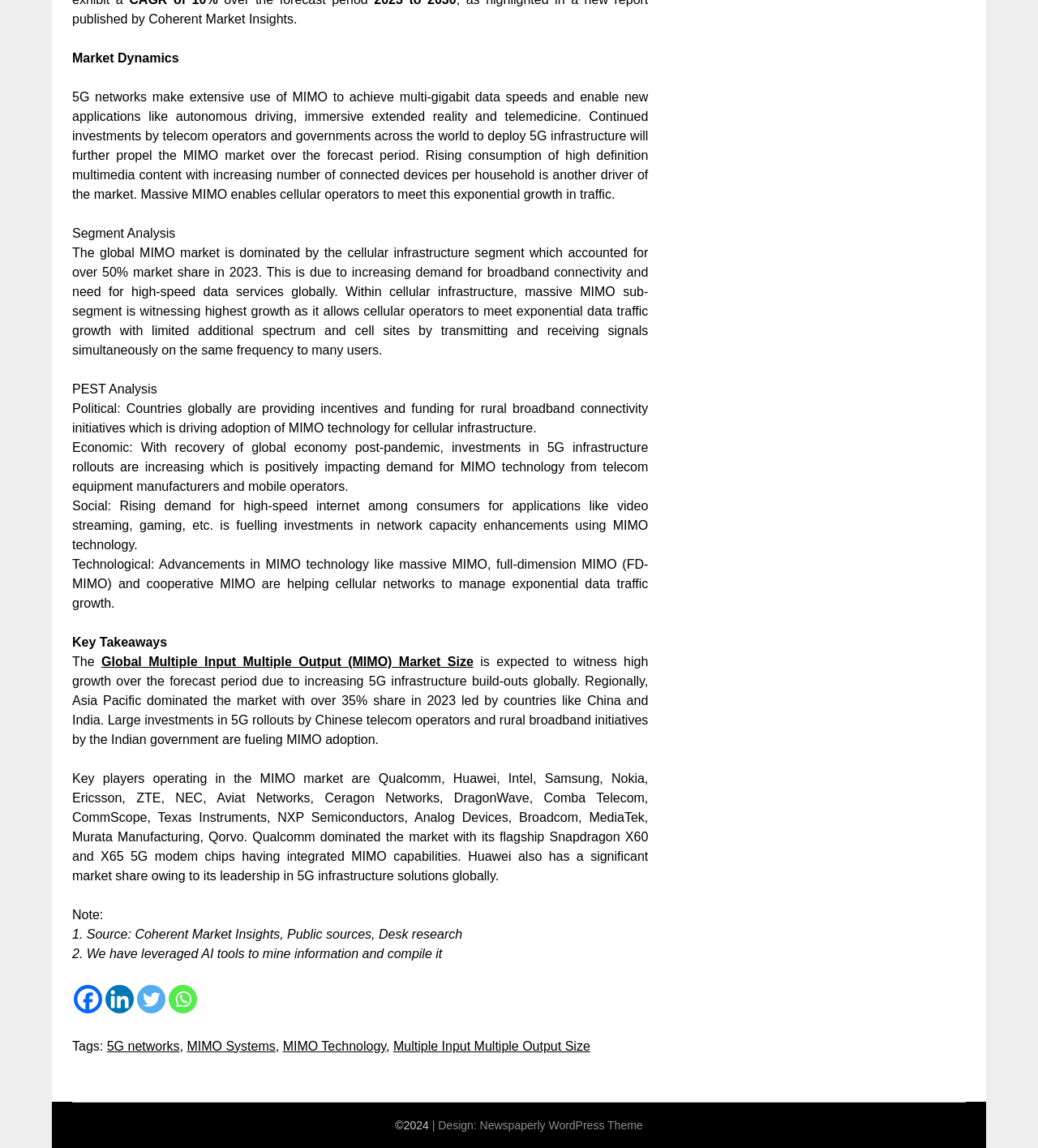Locate the bounding box coordinates of the clickable area to execute the instruction: "Click on the link to learn more about 5G networks". Provide the coordinates as four float numbers between 0 and 1, represented as [left, top, right, bottom].

[0.103, 0.905, 0.173, 0.917]